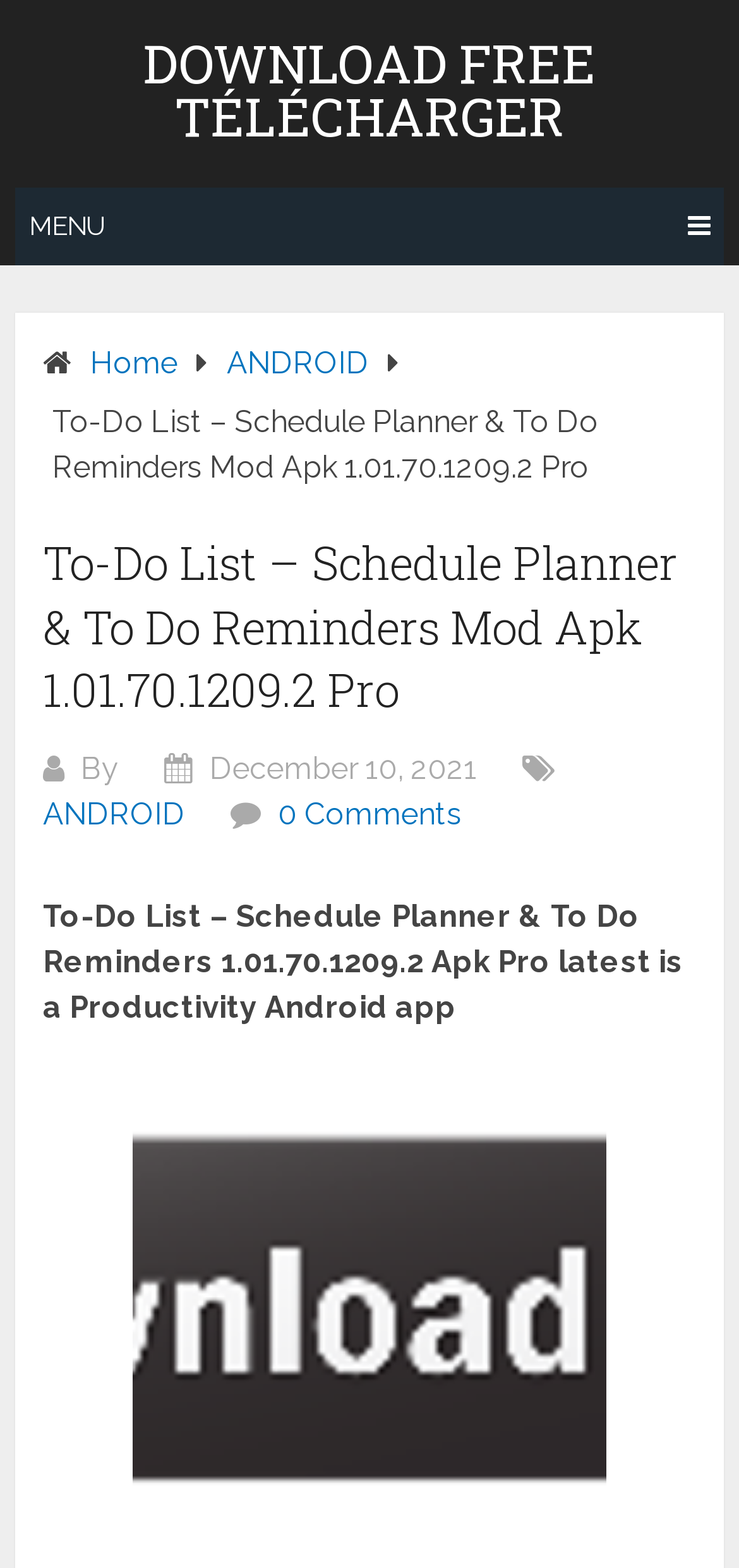What is the platform of the app? Examine the screenshot and reply using just one word or a brief phrase.

Android